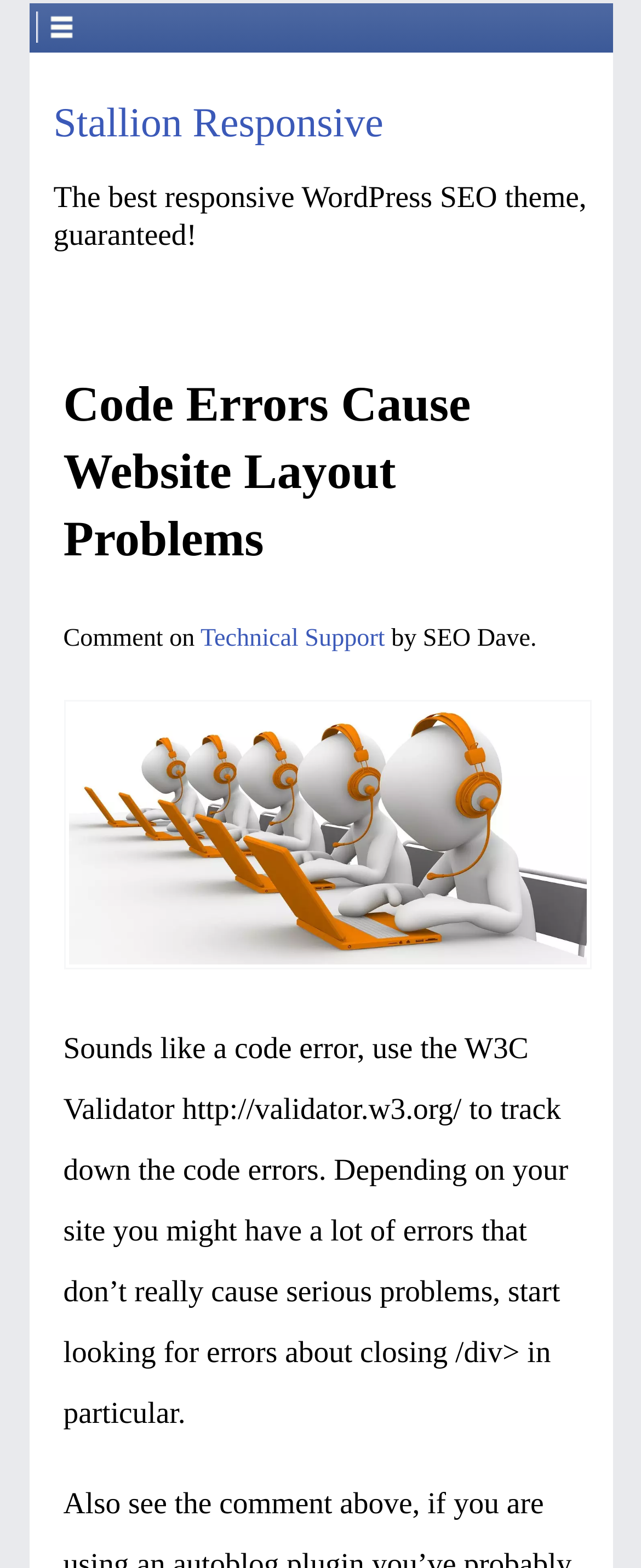Provide a brief response using a word or short phrase to this question:
What is the name of the WordPress theme?

Stallion Responsive